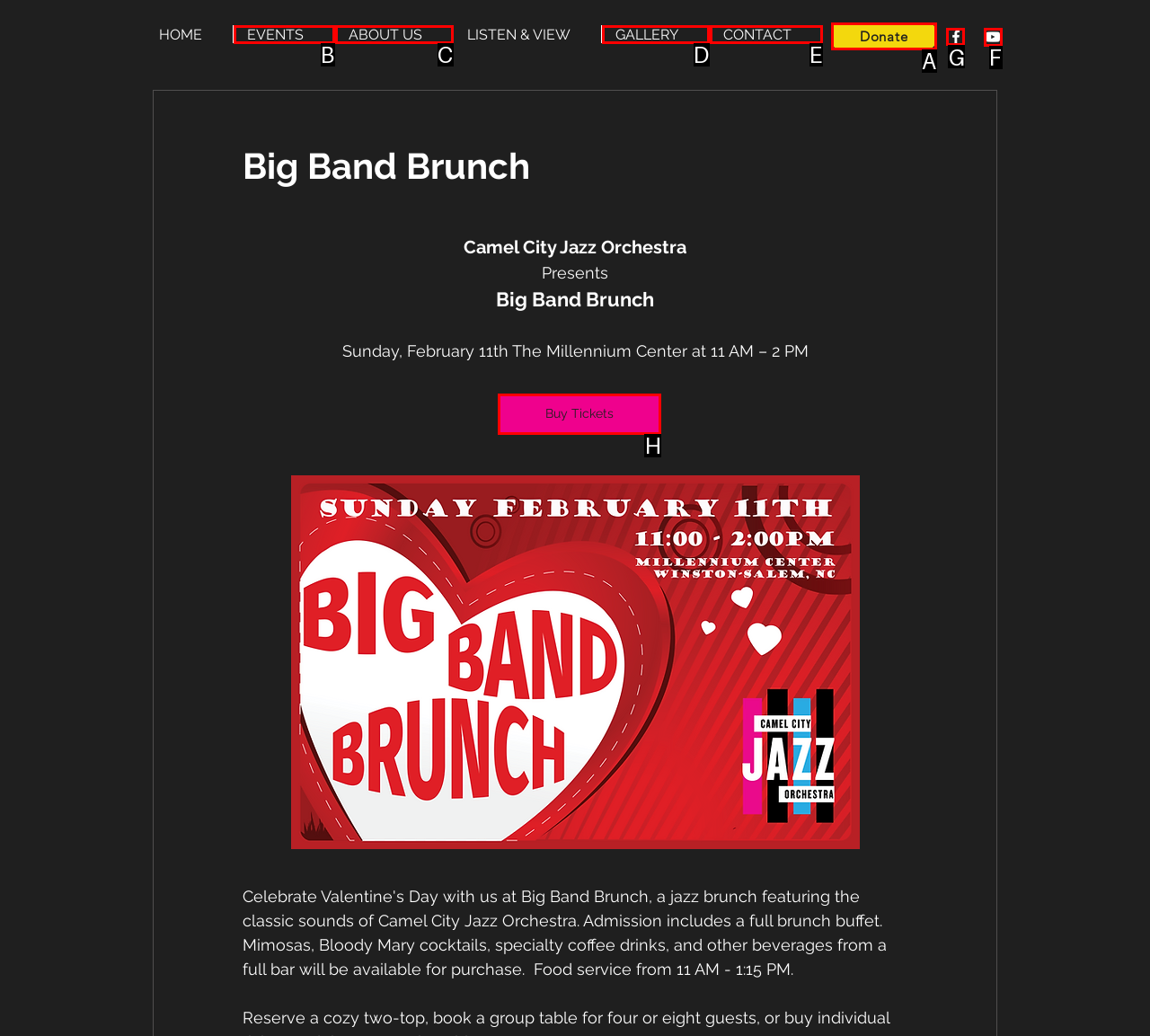Point out which UI element to click to complete this task: visit Facebook page
Answer with the letter corresponding to the right option from the available choices.

G